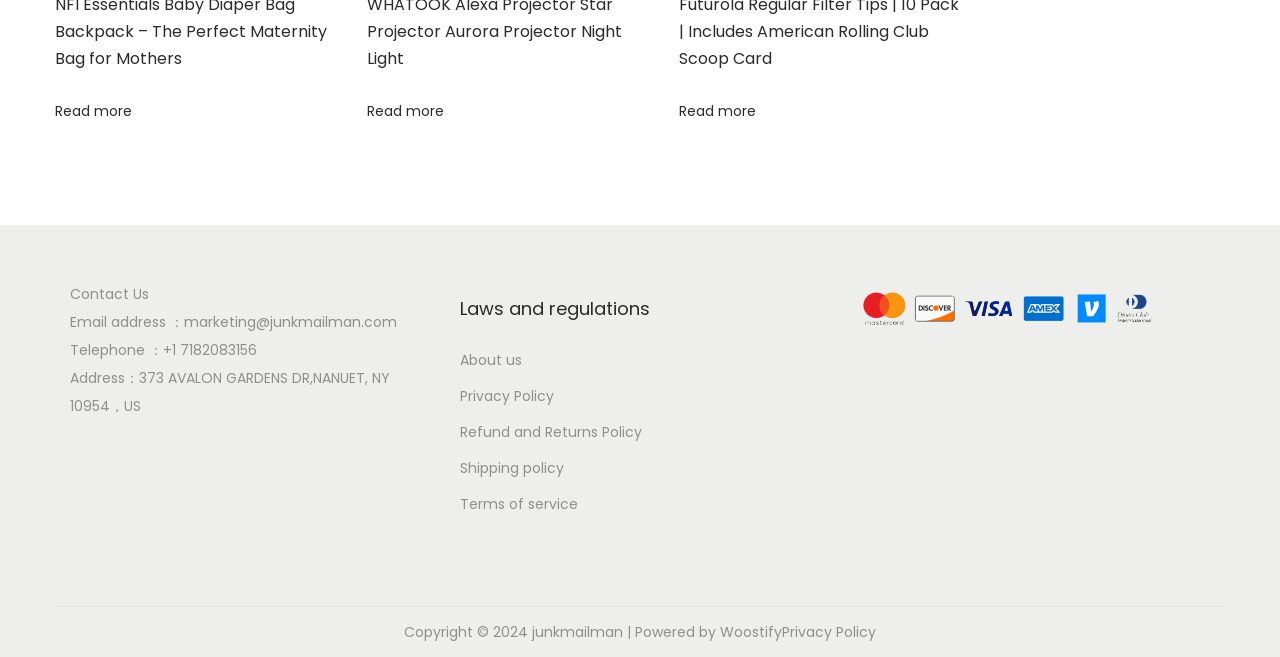What is the company's email address?
Please provide a single word or phrase as your answer based on the image.

marketing@junkmailman.com